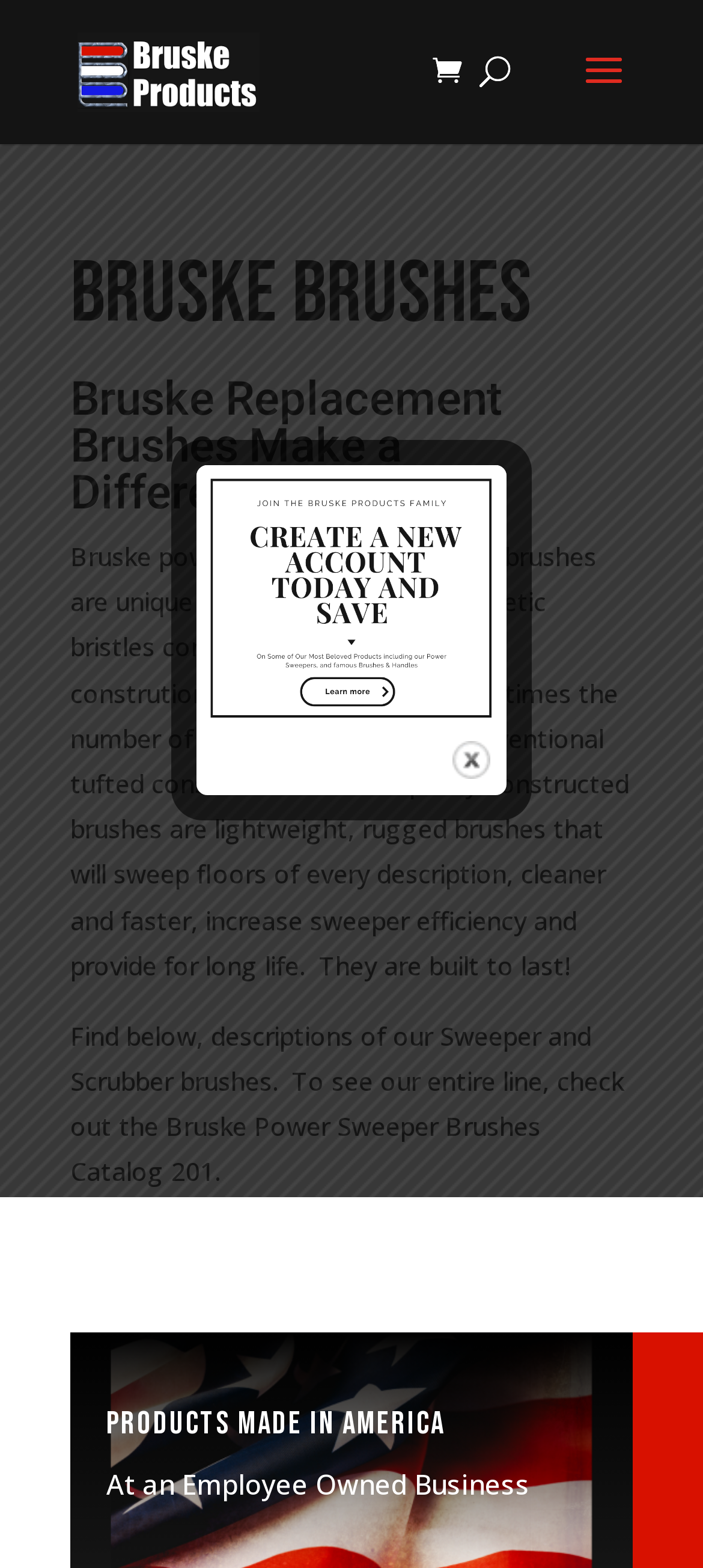Provide an in-depth caption for the webpage.

The webpage is about Bruske Products, specifically their power sweeper and scrubber brushes. At the top left, there is a link to "Bruske Products" accompanied by an image with the same name. Below this, there is a search bar that spans almost the entire width of the page. 

On the left side of the page, there are three headings: "Bruske Brushes", "Bruske Replacement Brushes Make a Difference!", and "Products made in America". The first heading is followed by a paragraph of text that describes the unique features and benefits of Bruske's power sweeper and scrubber brushes. 

Below this paragraph, there is another paragraph that invites users to find descriptions of their sweeper and scrubber brushes and to check out their catalog. On the right side of the page, there is a small image with a "Close" icon. 

At the bottom of the page, there is a statement that says "At an Employee Owned Business". Overall, the page has a simple layout with a focus on providing information about Bruske's products.